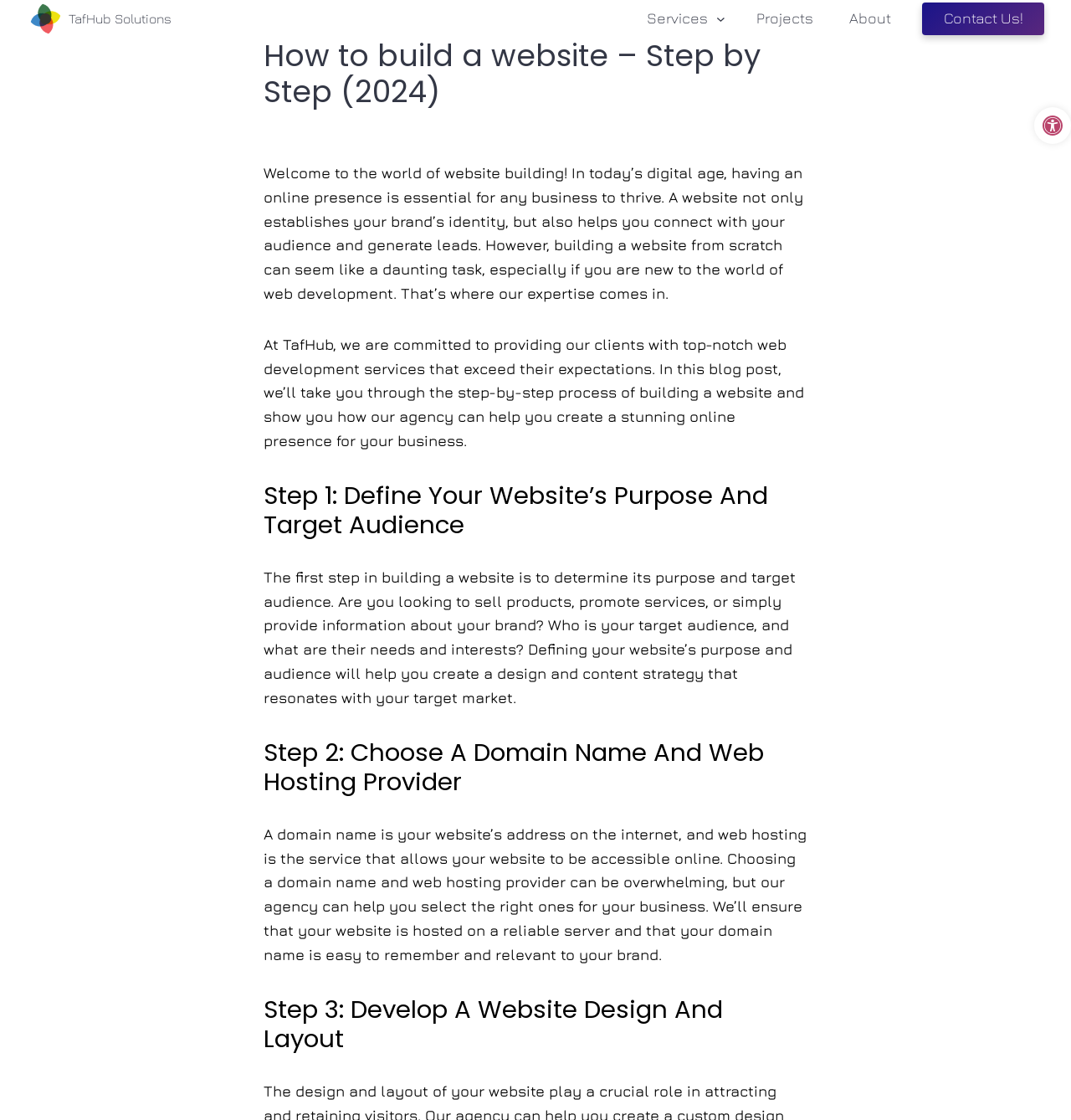What is the purpose of the agency?
Carefully analyze the image and provide a thorough answer to the question.

The agency, TafHub Solutions, is committed to providing top-notch web development services that exceed their clients' expectations, as mentioned in the StaticText element.